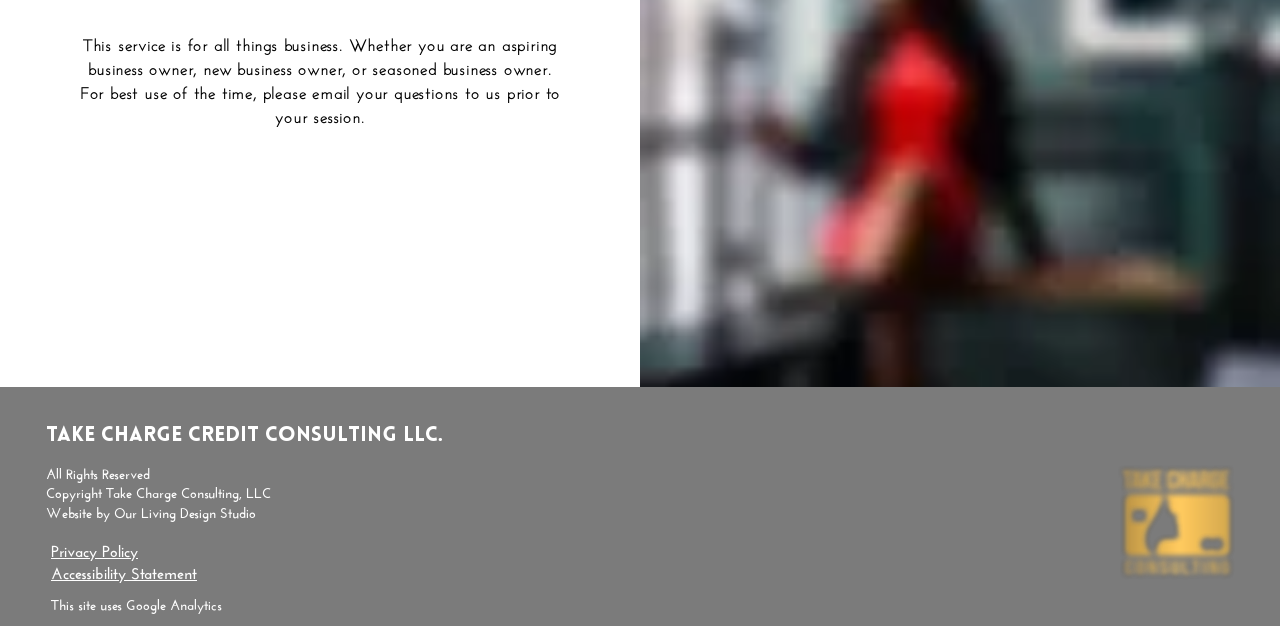Determine the bounding box coordinates for the area you should click to complete the following instruction: "Read the article by Caitlin Clark".

None